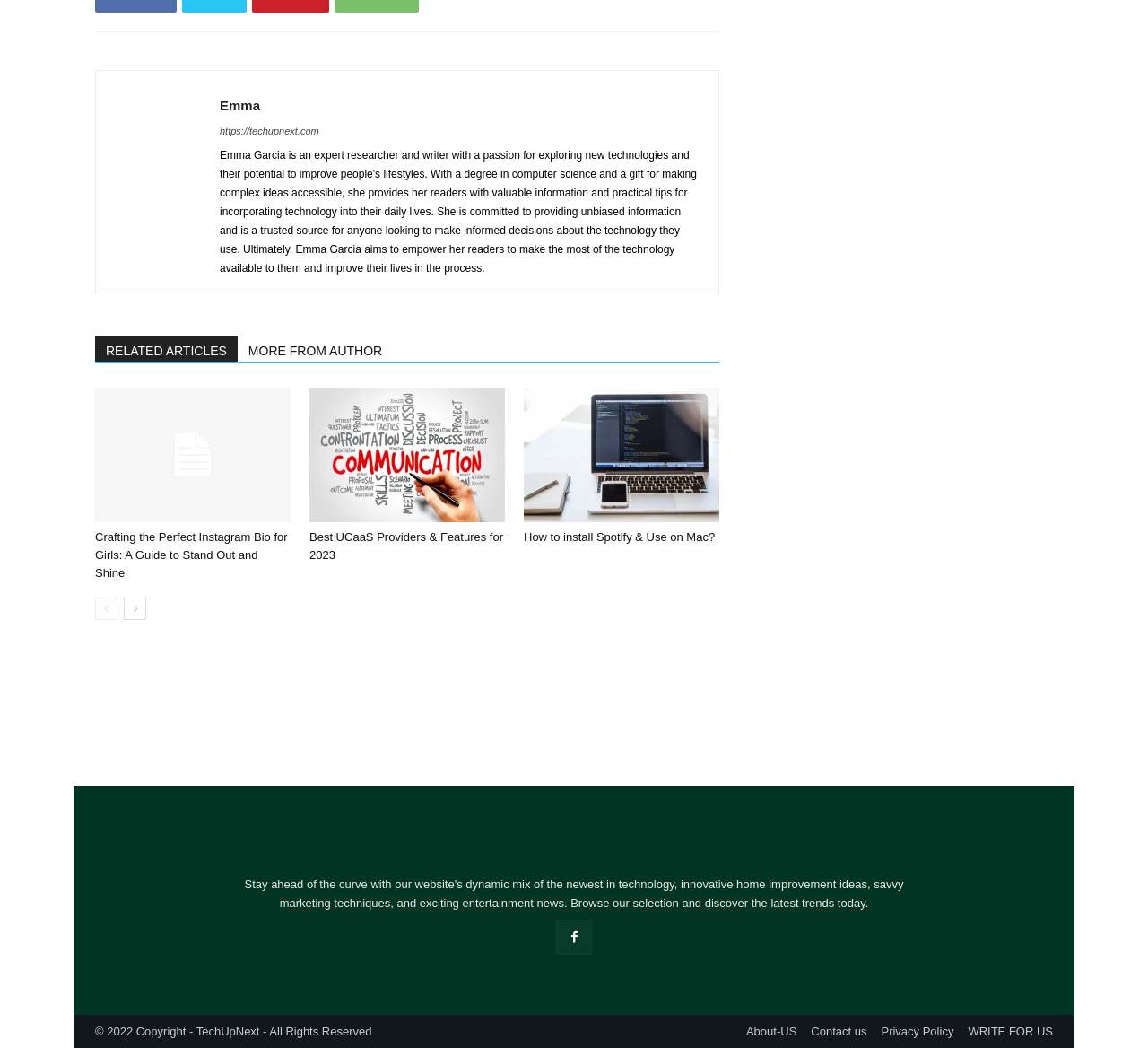Give a short answer using one word or phrase for the question:
What is the name of the author?

Emma